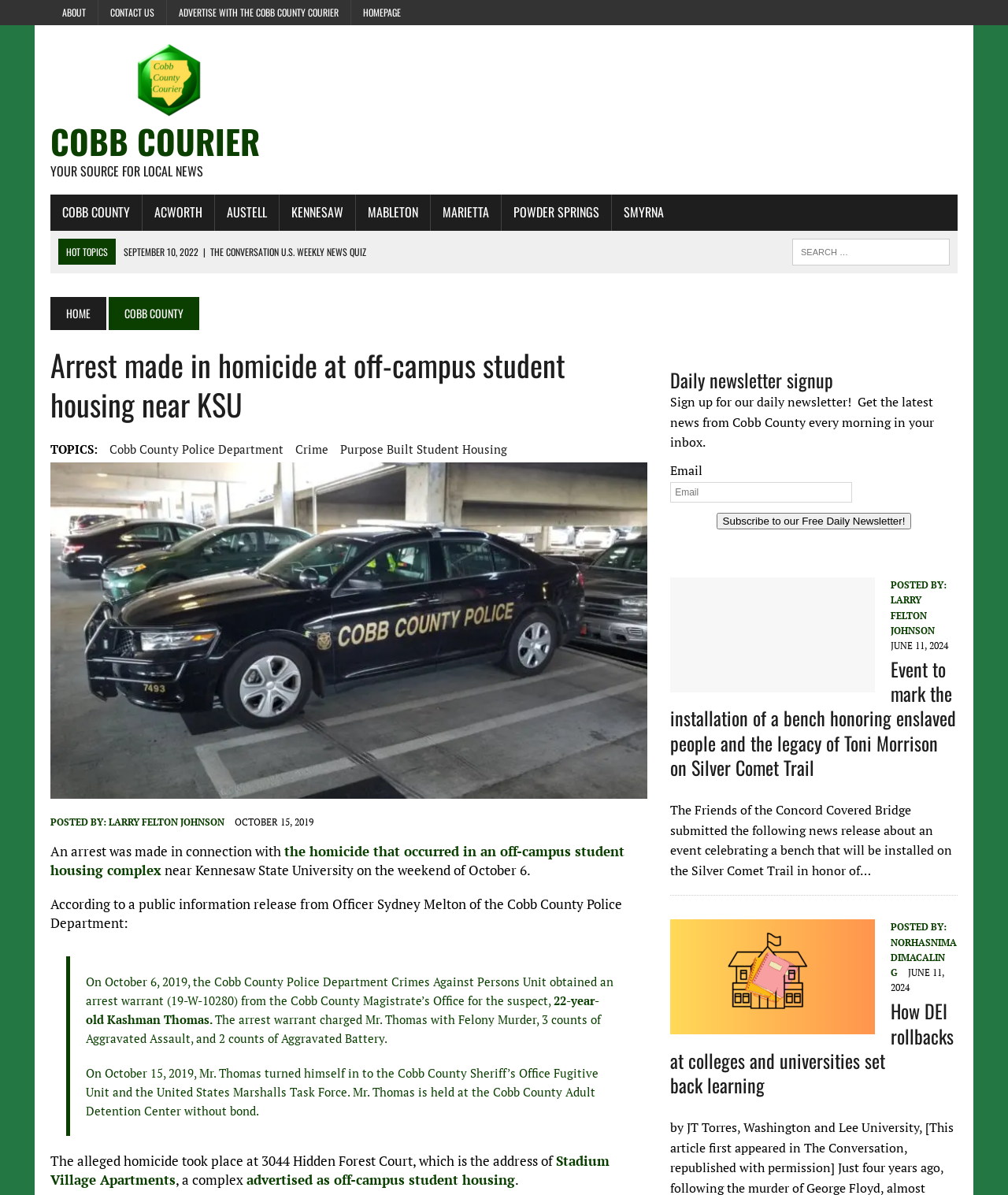What is the name of the police department mentioned in the article?
Using the details from the image, give an elaborate explanation to answer the question.

The article mentions the Cobb County Police Department as the source of the public information release about the arrest made in connection with the homicide at off-campus student housing near Kennesaw State University.